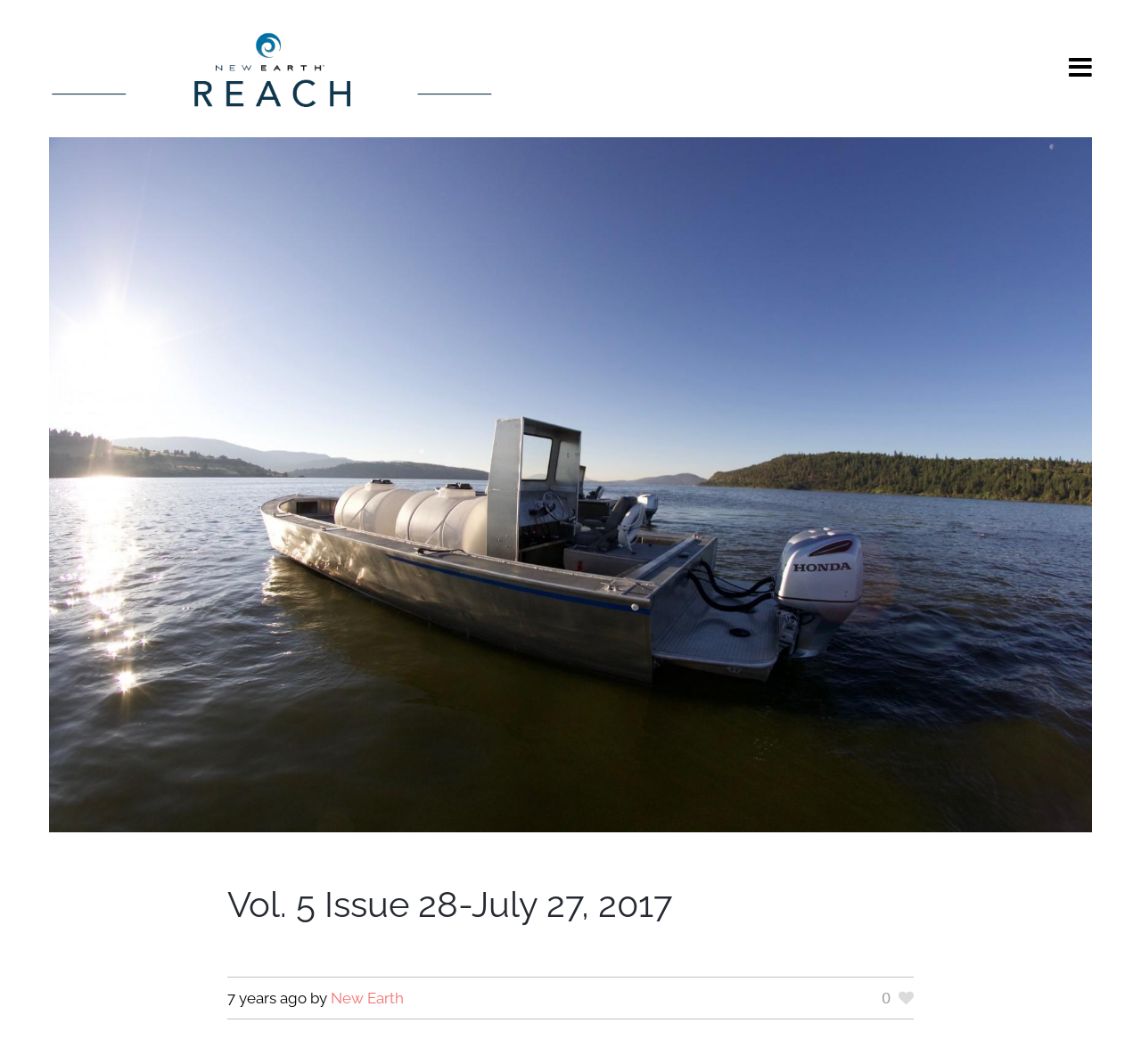Examine the image and give a thorough answer to the following question:
What is the name of the author or publisher?

I obtained the answer by looking at the section where it says 'by New Earth'. This suggests that New Earth is the author or publisher of the article.